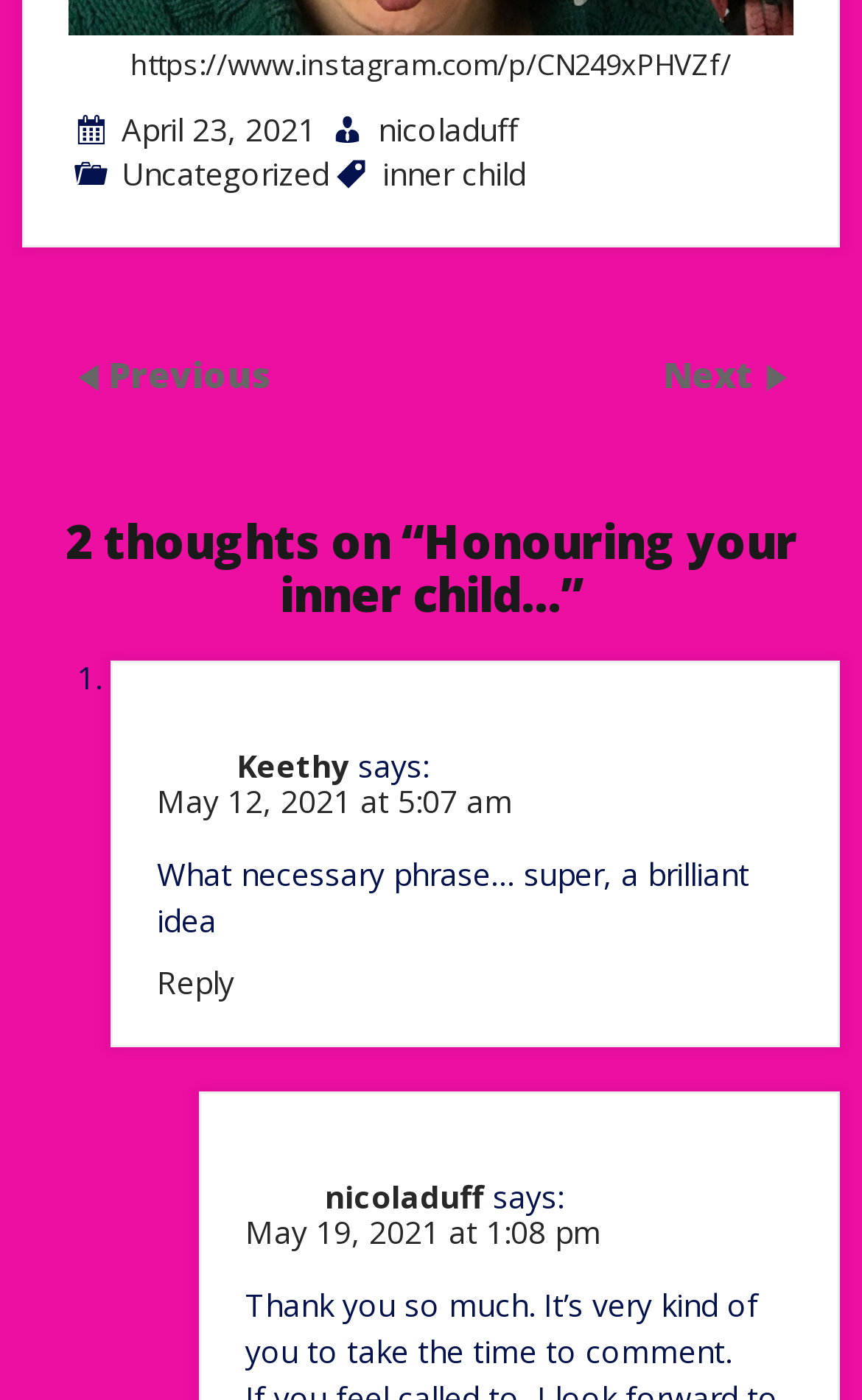Locate the bounding box coordinates of the element that should be clicked to fulfill the instruction: "Reply to Keethy".

[0.182, 0.686, 0.272, 0.716]